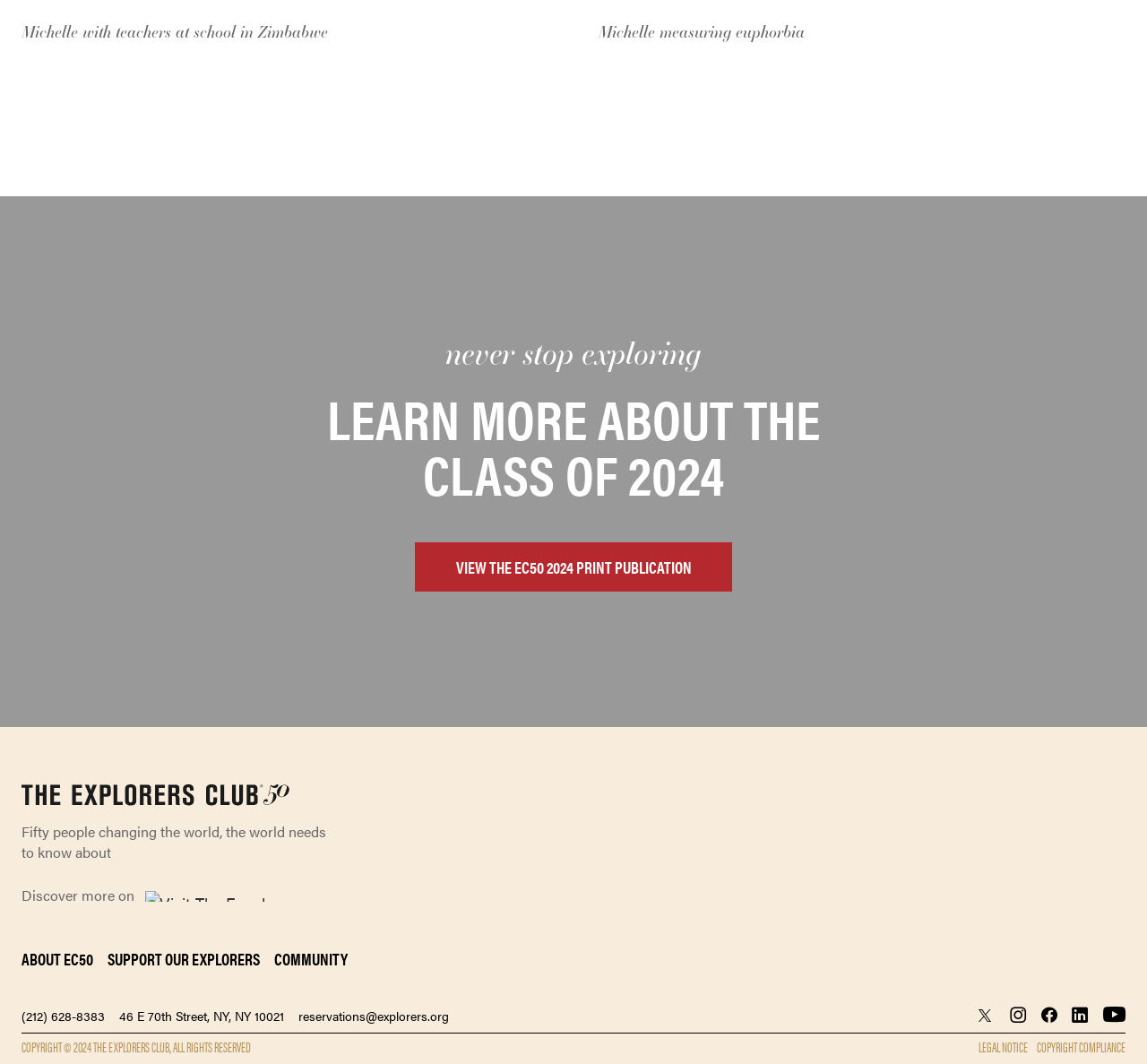Please study the image and answer the question comprehensively:
What is the name of the club?

I found the answer by looking at the links and text on the webpage. The link 'Visit The Explorers Club Page' and the address '46 E 70th Street, NY, NY 10021' suggest that the club is called The Explorers Club.